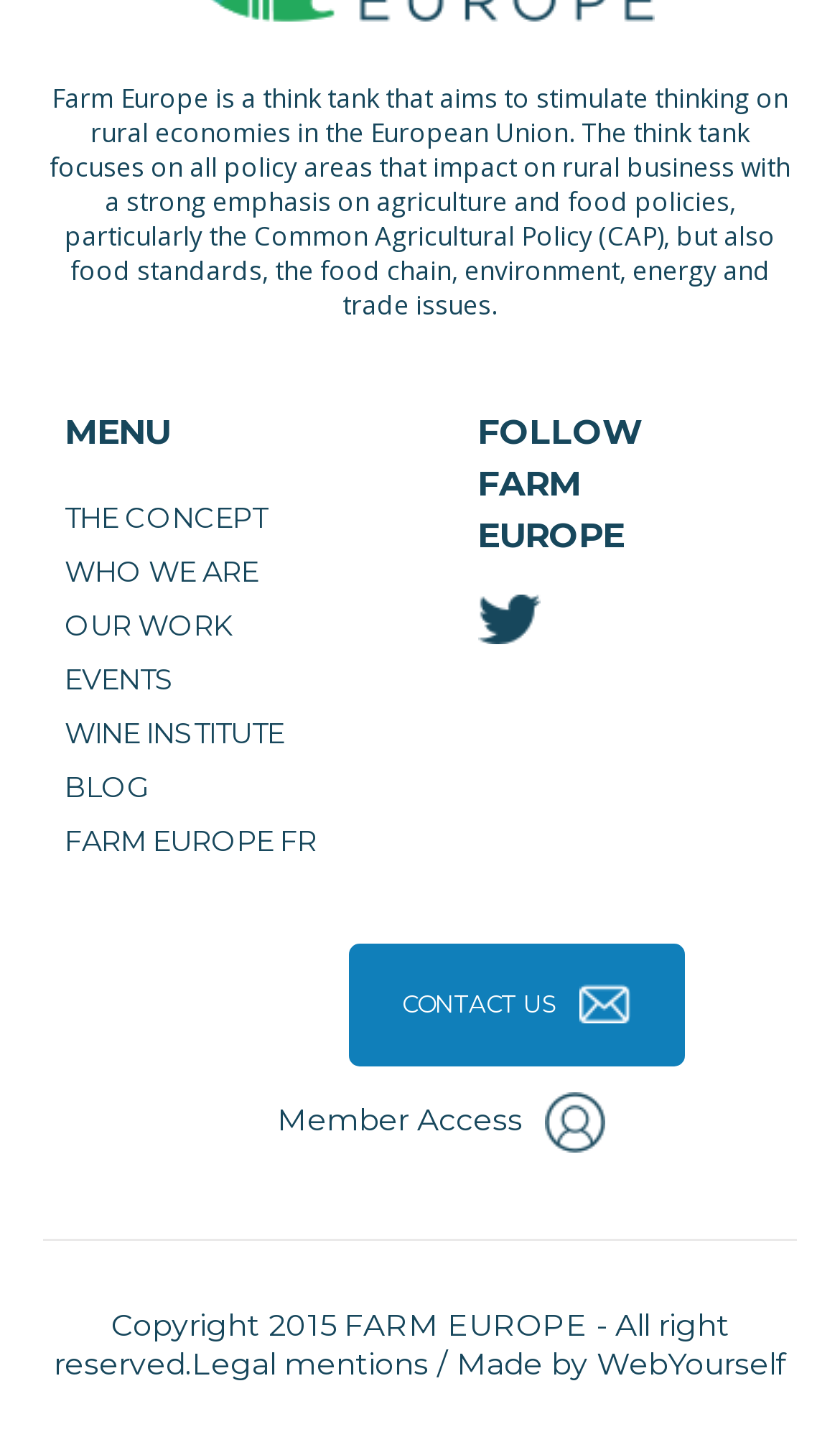Predict the bounding box coordinates of the area that should be clicked to accomplish the following instruction: "Click on THE CONCEPT". The bounding box coordinates should consist of four float numbers between 0 and 1, i.e., [left, top, right, bottom].

[0.077, 0.349, 0.318, 0.373]